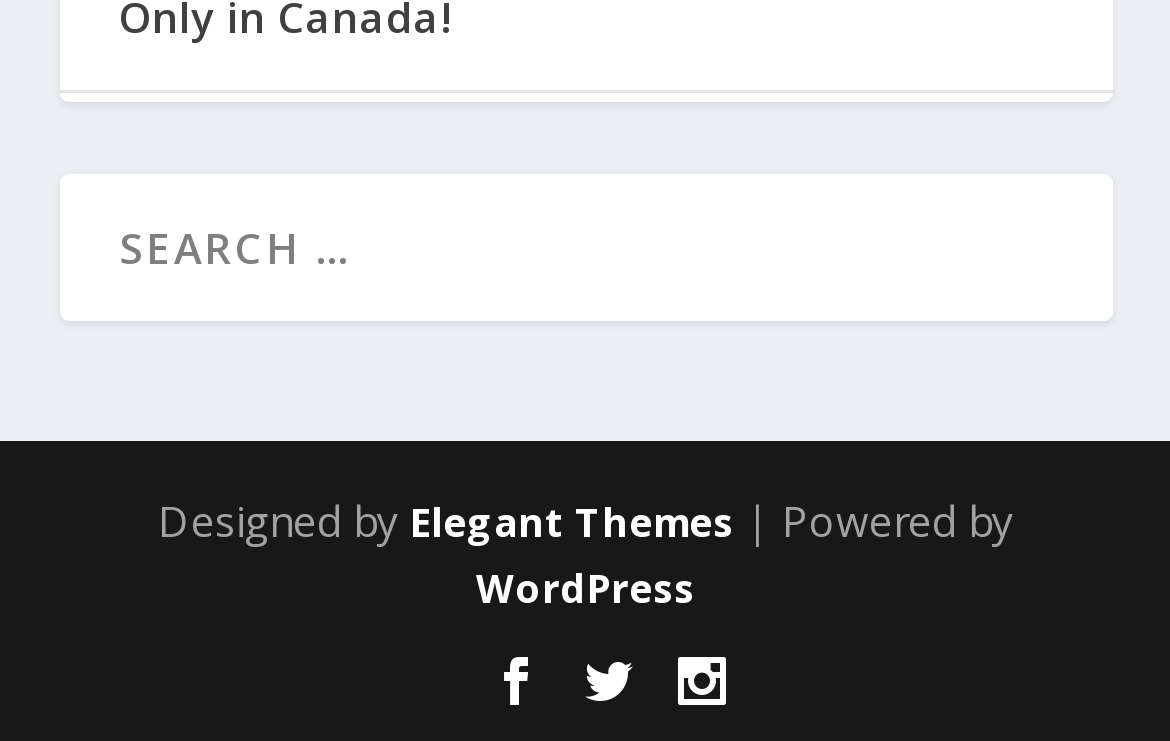Locate the bounding box coordinates of the item that should be clicked to fulfill the instruction: "Click on the Facebook icon".

[0.421, 0.885, 0.462, 0.95]